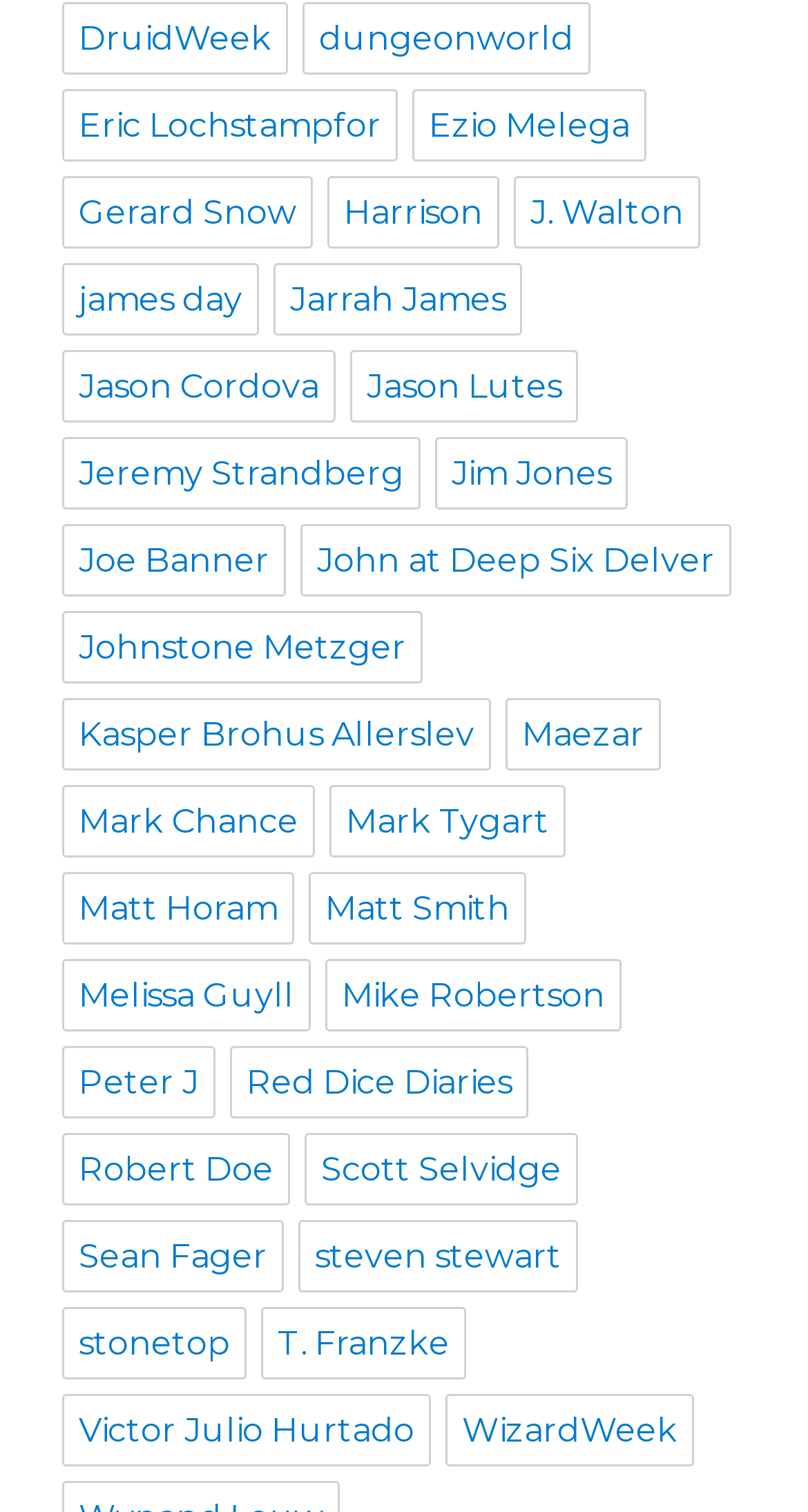Please pinpoint the bounding box coordinates for the region I should click to adhere to this instruction: "view John at Deep Six Delver's page".

[0.372, 0.346, 0.905, 0.394]